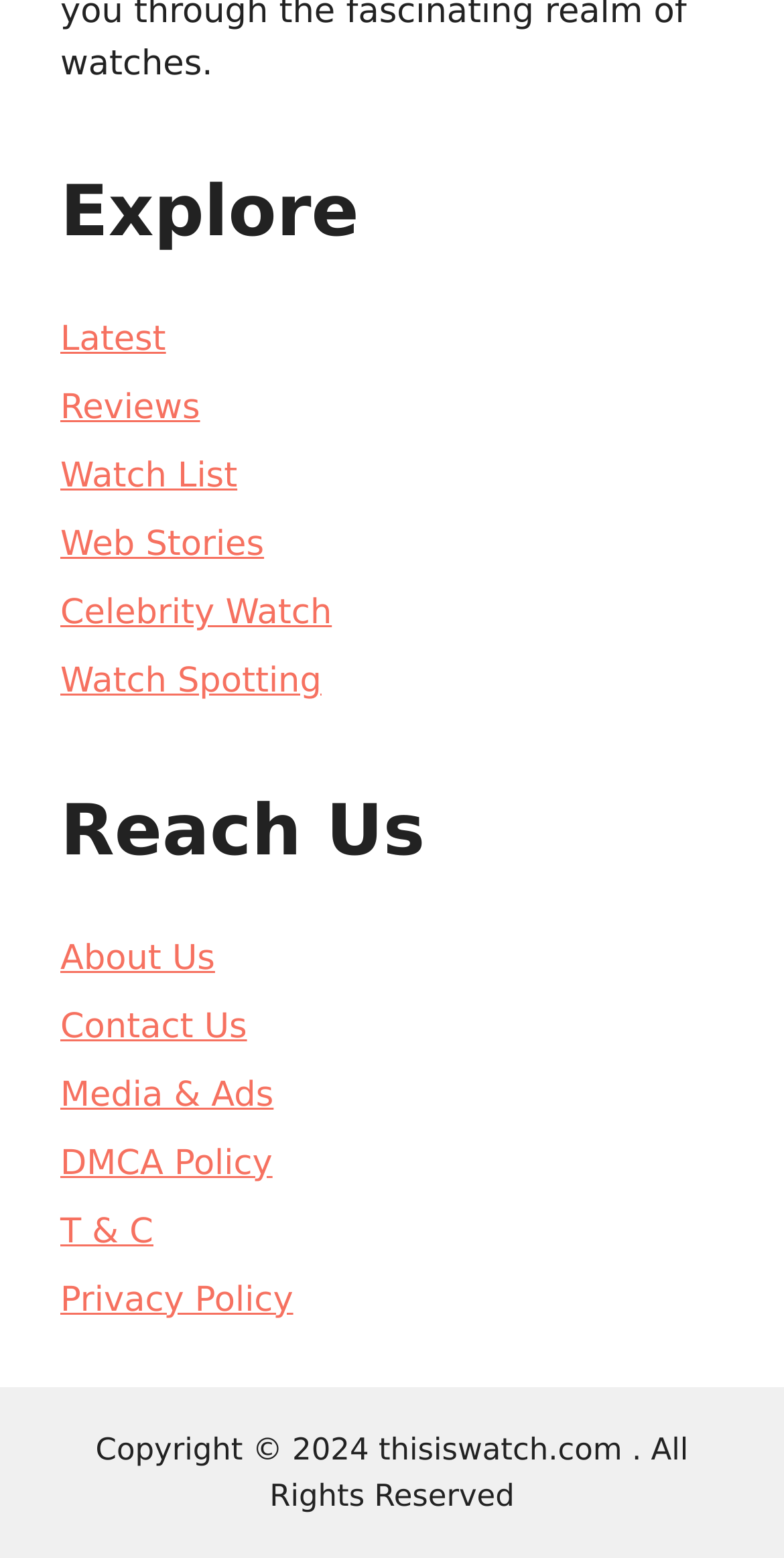Given the element description "T & C" in the screenshot, predict the bounding box coordinates of that UI element.

[0.077, 0.778, 0.196, 0.804]